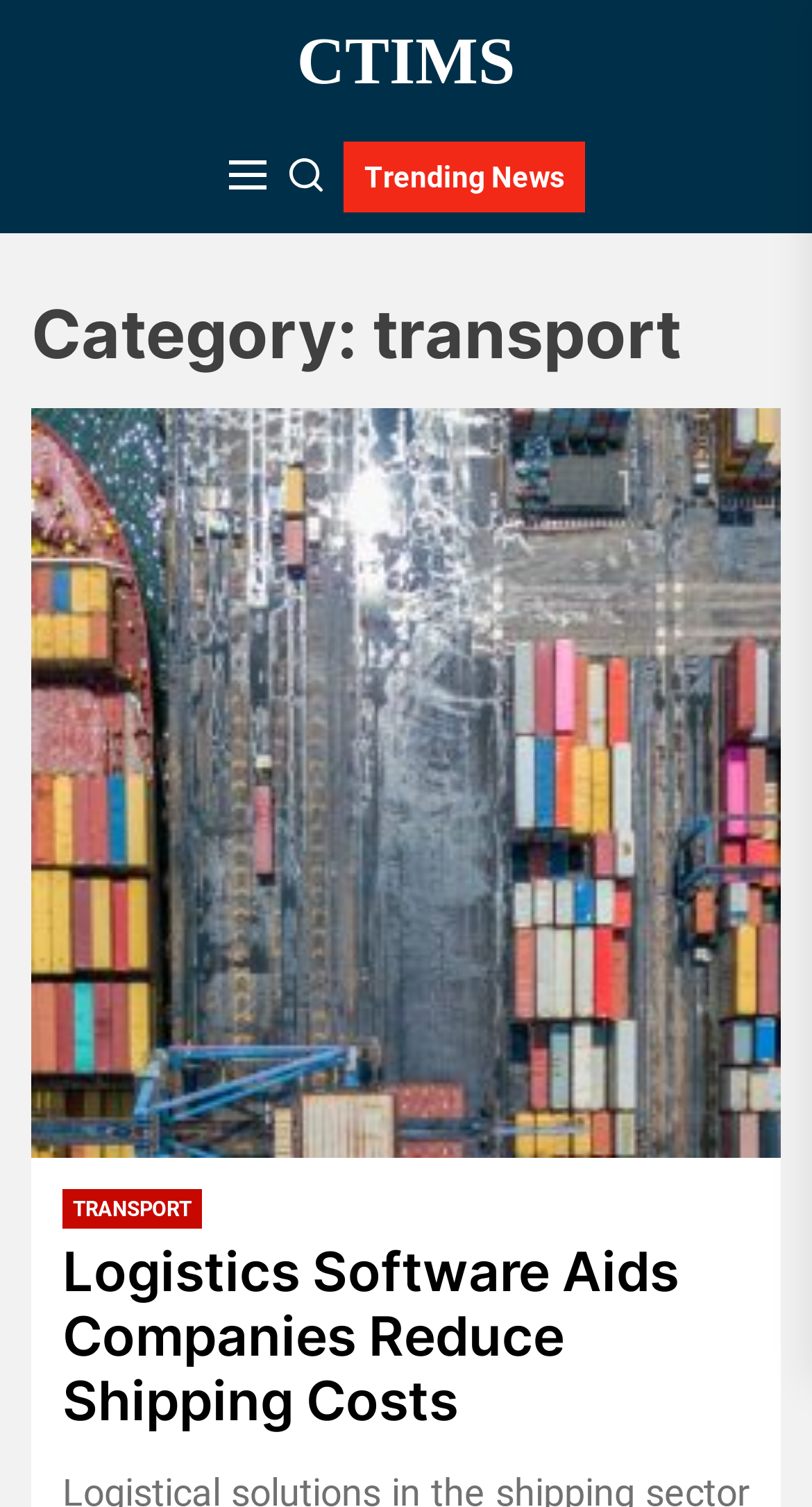How many links are direct children of the root element?
Please give a detailed and elaborate explanation in response to the question.

I counted the link elements that are direct children of the root element and found only one, which is the 'CTIMS' link.